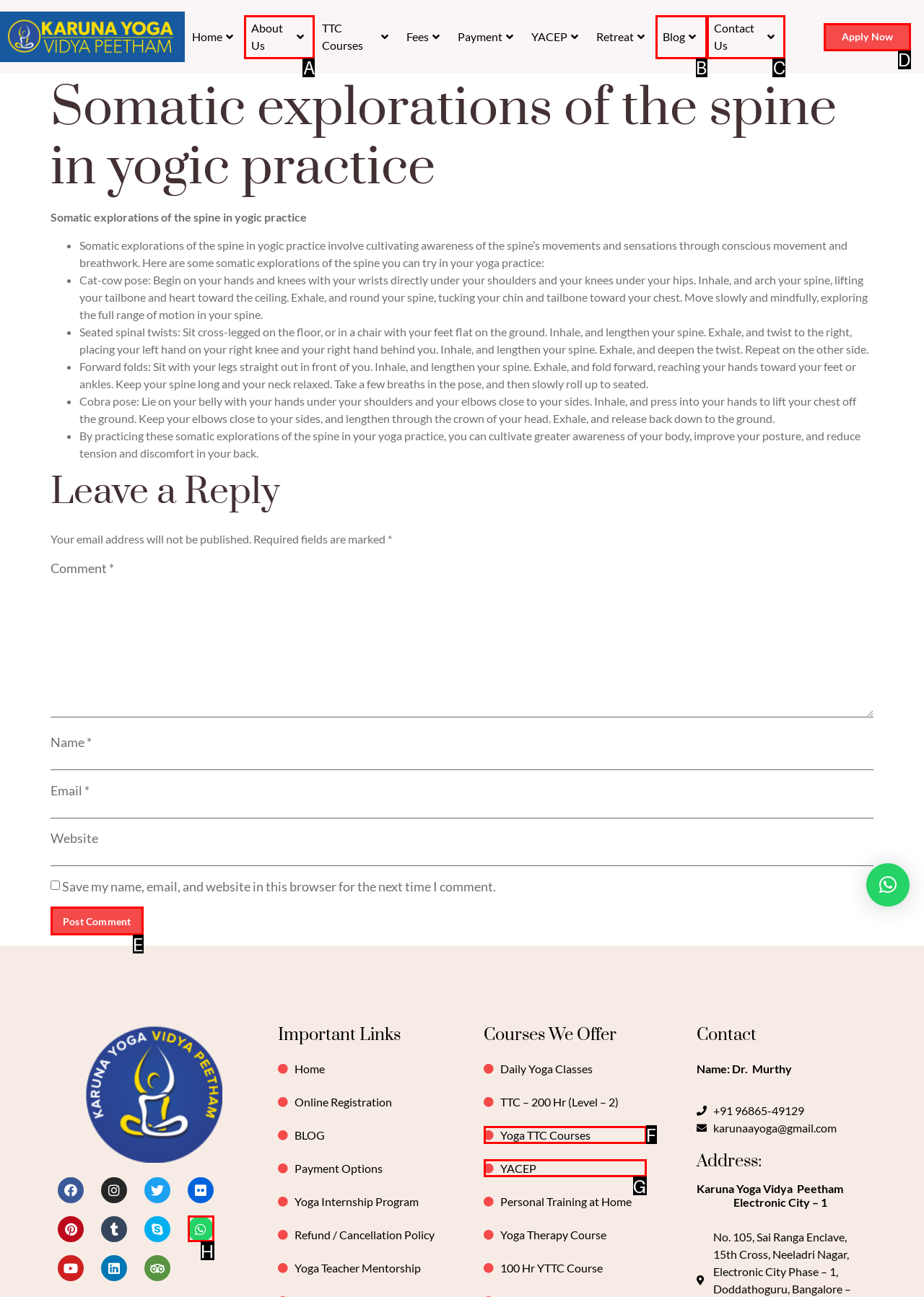To complete the instruction: Click on the 'Post Comment' button, which HTML element should be clicked?
Respond with the option's letter from the provided choices.

E